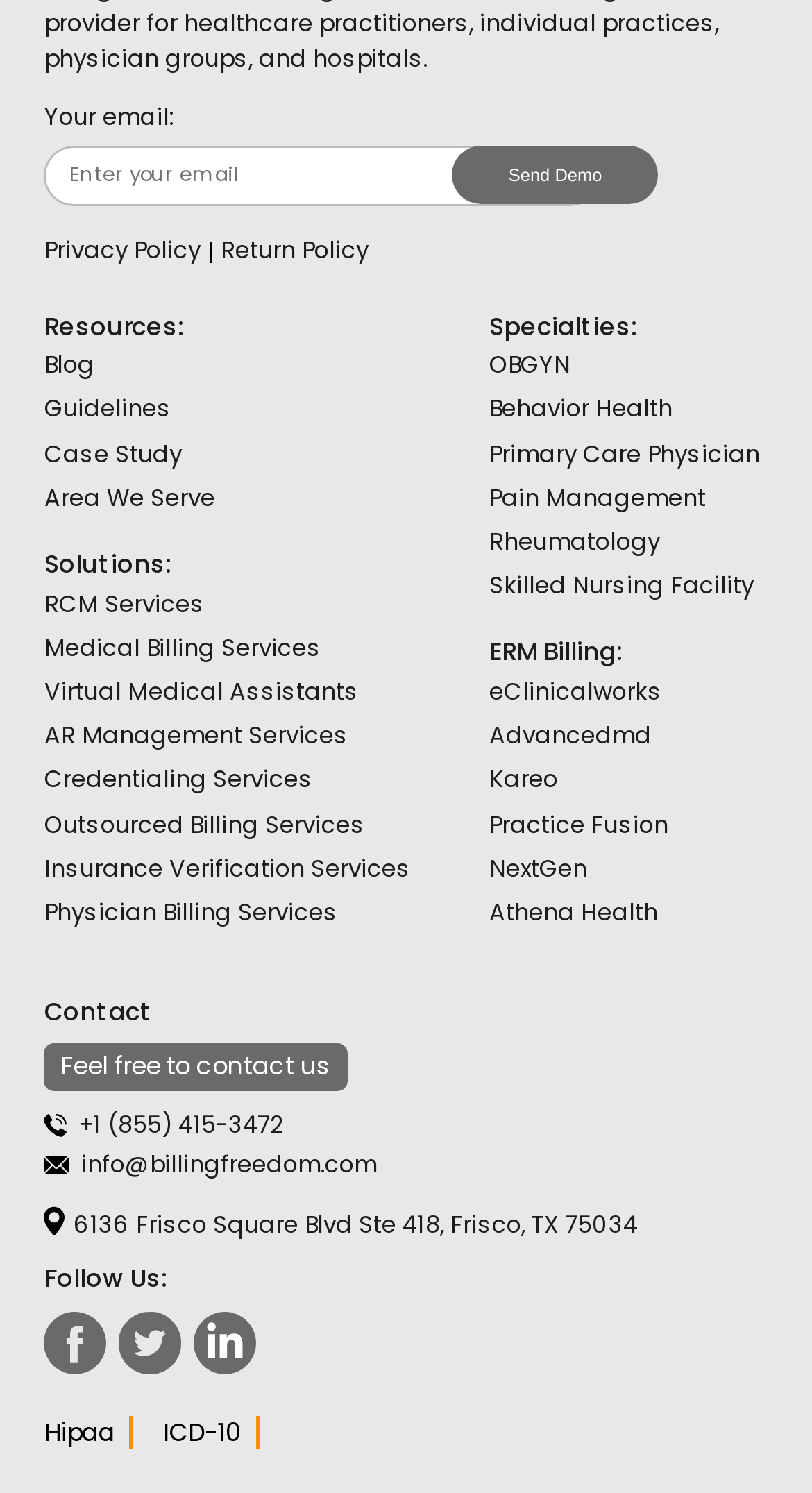What is the phone number for contacting the company?
Using the image as a reference, give an elaborate response to the question.

The webpage has a heading 'contact for Demo' followed by an image and a link containing the phone number '+1 (855) 415-3472', which is likely the phone number for contacting the company.